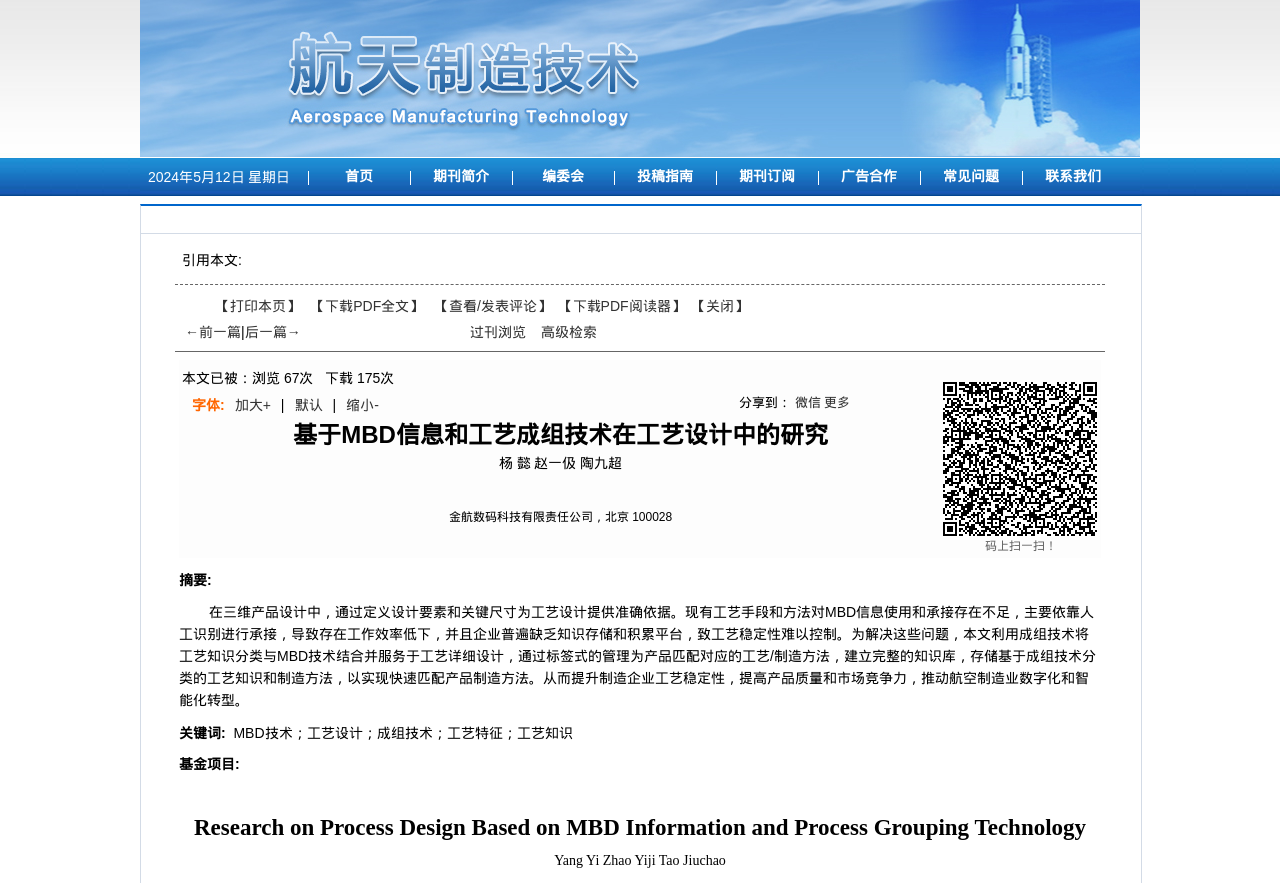What is the date of the article?
Provide a short answer using one word or a brief phrase based on the image.

2024年5月12日